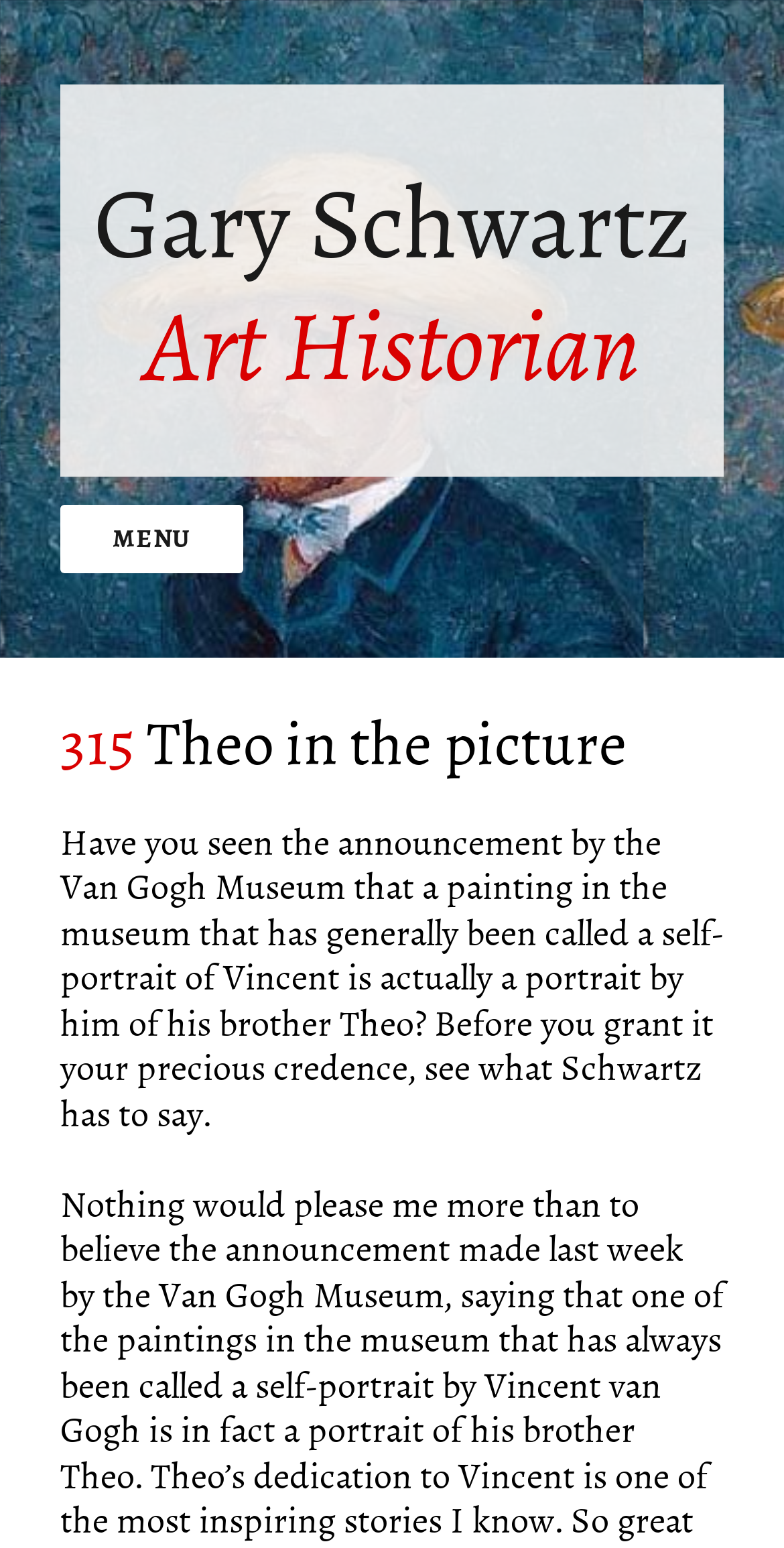Find the bounding box coordinates of the UI element according to this description: "Menu".

[0.077, 0.326, 0.311, 0.37]